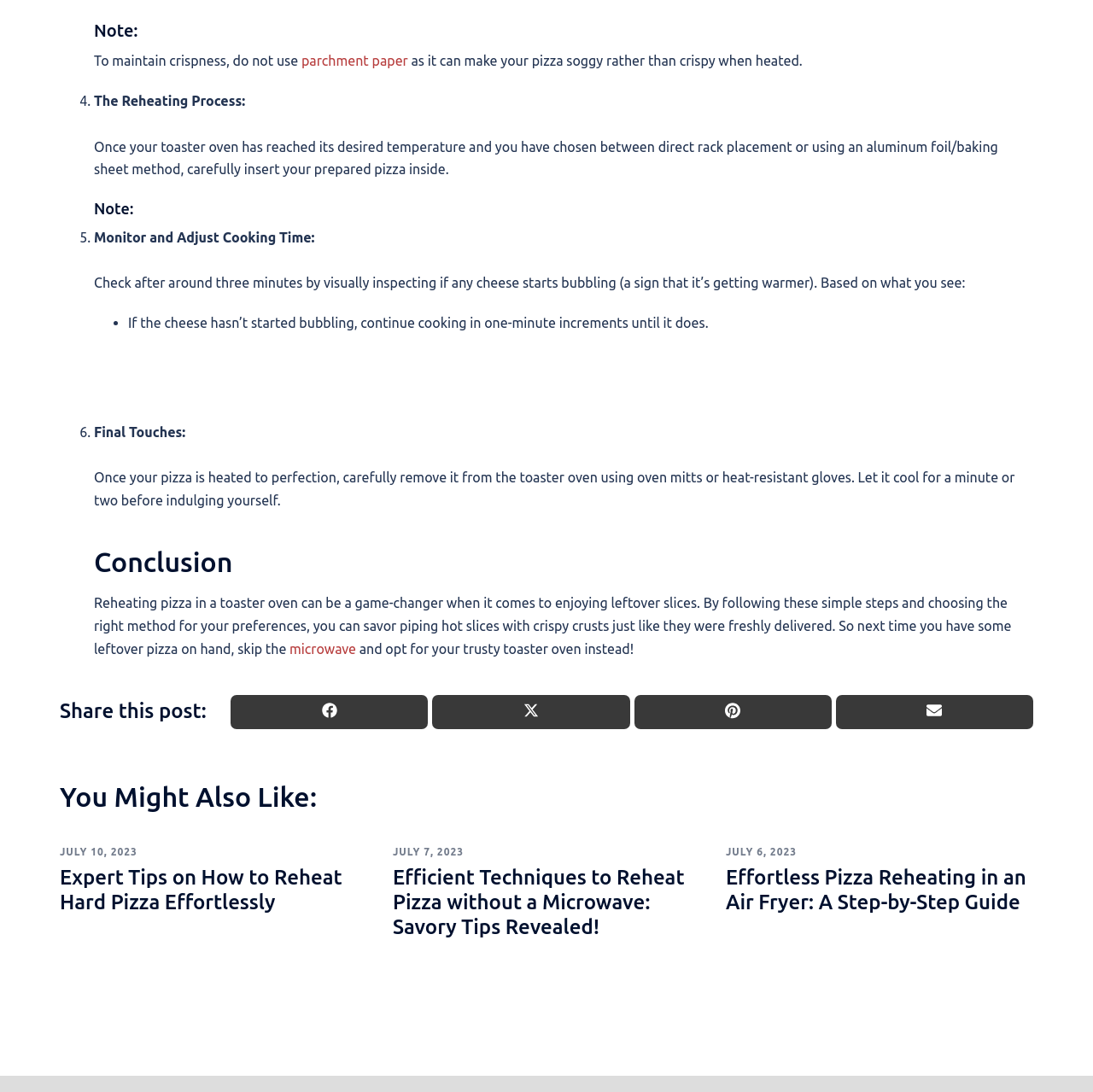Analyze the image and give a detailed response to the question:
How often should you check the pizza when reheating?

The webpage suggests checking the pizza every minute after the initial three-minute mark to ensure it is heated to perfection. This is mentioned in the section 'Monitor and Adjust Cooking Time'.